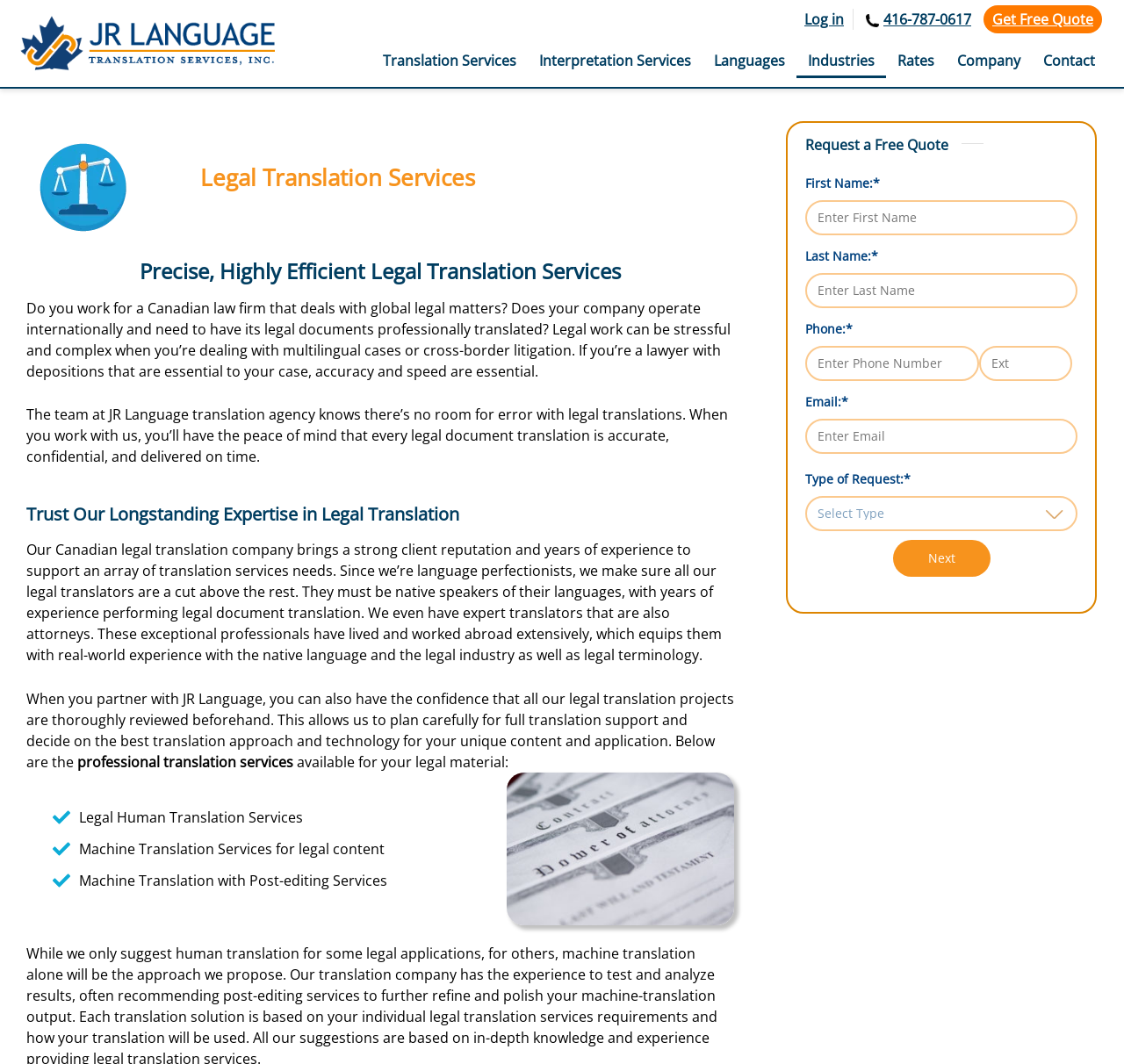What is the name of the translation agency?
Please provide a single word or phrase as your answer based on the screenshot.

JR Language